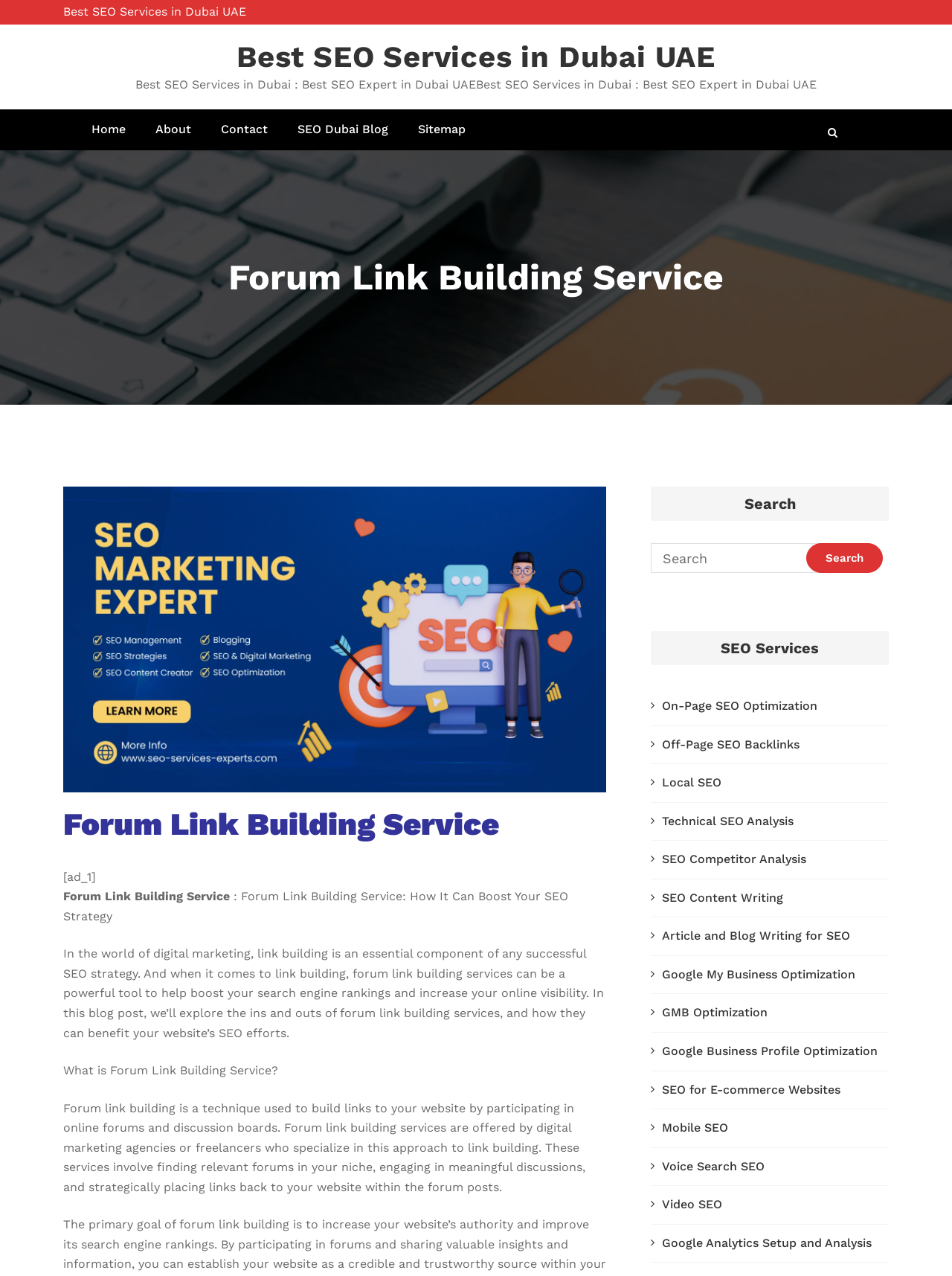Create a full and detailed caption for the entire webpage.

The webpage is about a forum link building service, specifically highlighting its benefits for SEO strategies. At the top, there is a heading that reads "Best SEO Services in Dubai UAE" with a link to the same title. Below this, there is a paragraph of text that explains the importance of link building in digital marketing and how forum link building services can boost search engine rankings.

To the top left, there is a navigation menu with links to "Home", "About", "Contact", "SEO Dubai Blog", and "Sitemap". Next to the navigation menu, there is a hamburger menu icon with a dropdown menu.

Below the navigation menu, there is a large heading that reads "Forum Link Building Service" with an image below it. The image is accompanied by a heading with the same title and a paragraph of text that explains what forum link building service is and how it can benefit a website's SEO efforts.

Further down, there are several sections of text that discuss the ins and outs of forum link building services, including its benefits and how it works. There is also a section with a heading "Search" that contains a search bar and a button.

To the right of the search section, there is a list of links to various SEO services, including on-page SEO optimization, off-page SEO backlinks, local SEO, technical SEO analysis, and more. Each link has an icon next to it.

Overall, the webpage is focused on explaining the benefits of forum link building services for SEO and providing links to related SEO services.